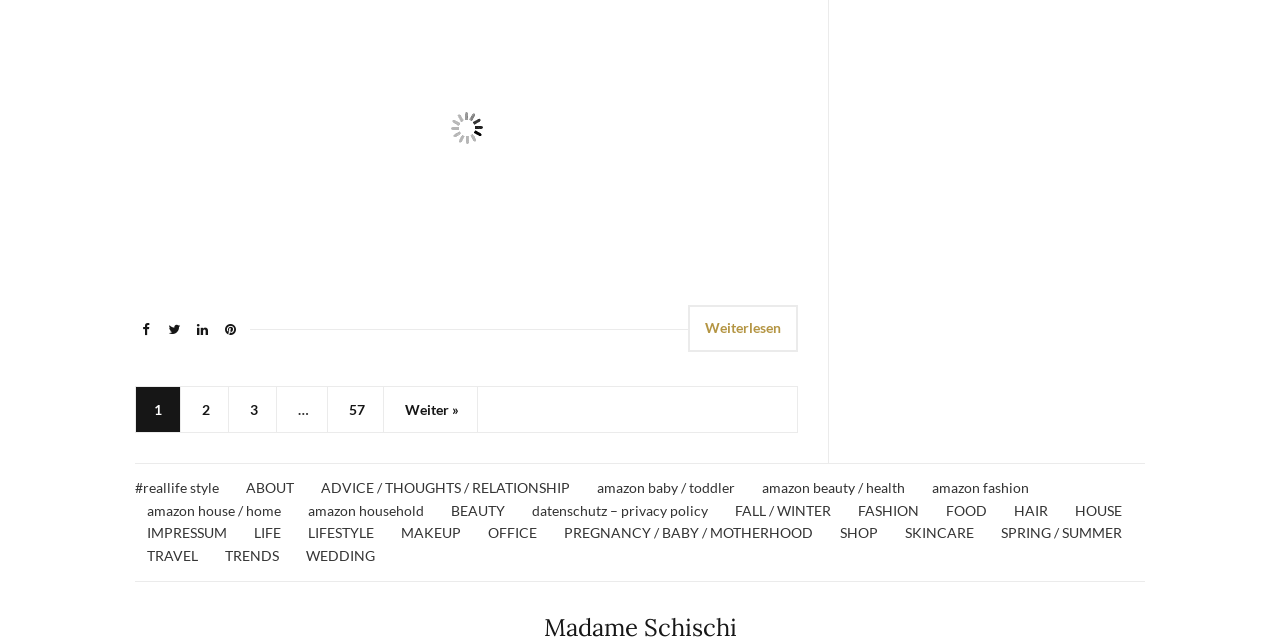Can you find the bounding box coordinates of the area I should click to execute the following instruction: "Read the 'Madame Schischi' blog"?

[0.129, 0.951, 0.871, 1.0]